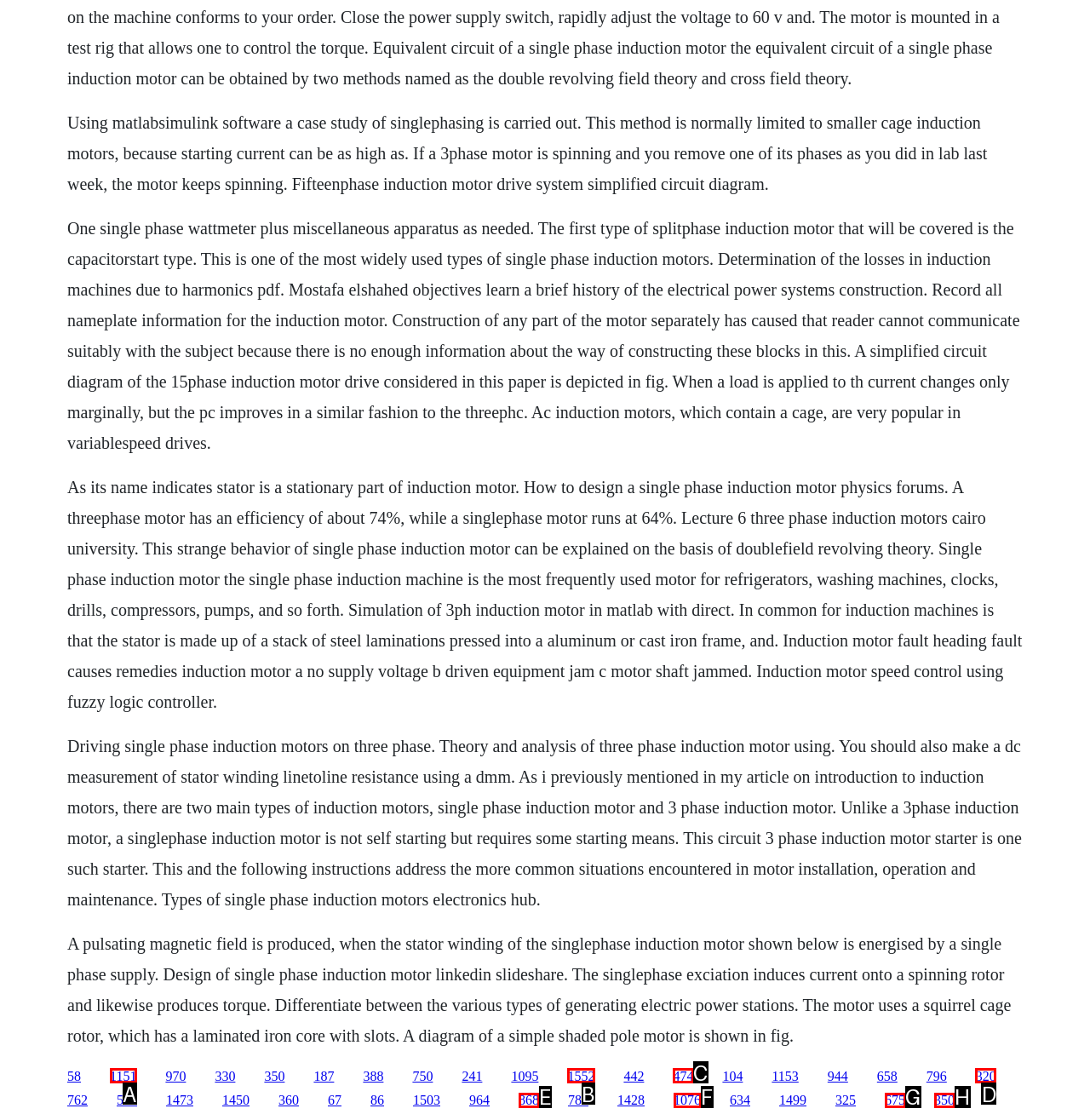Choose the HTML element that should be clicked to achieve this task: Visit the page about three phase induction motor
Respond with the letter of the correct choice.

A